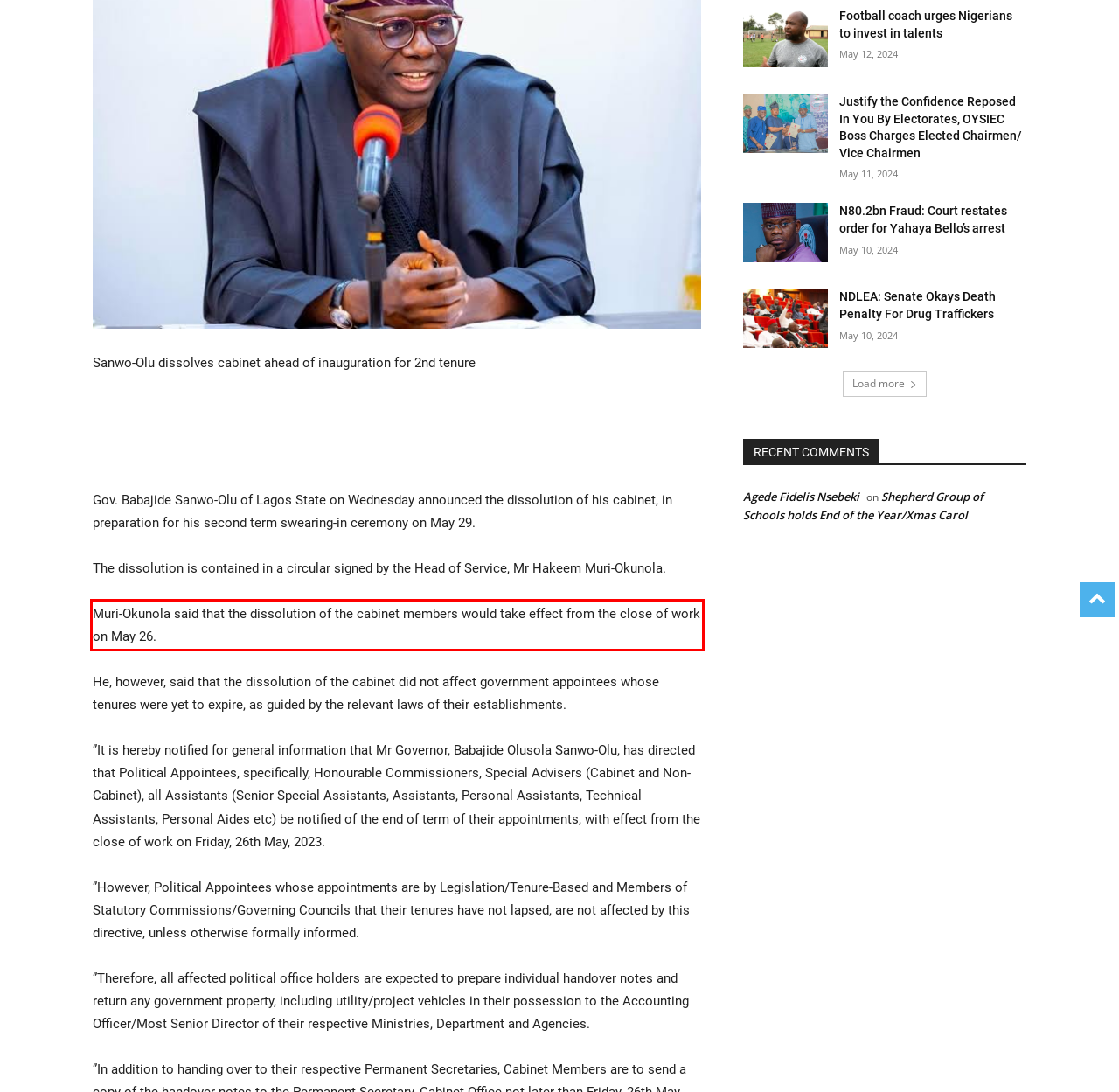Given a webpage screenshot with a red bounding box, perform OCR to read and deliver the text enclosed by the red bounding box.

Muri-Okunola said that the dissolution of the cabinet members would take effect from the close of work on May 26.